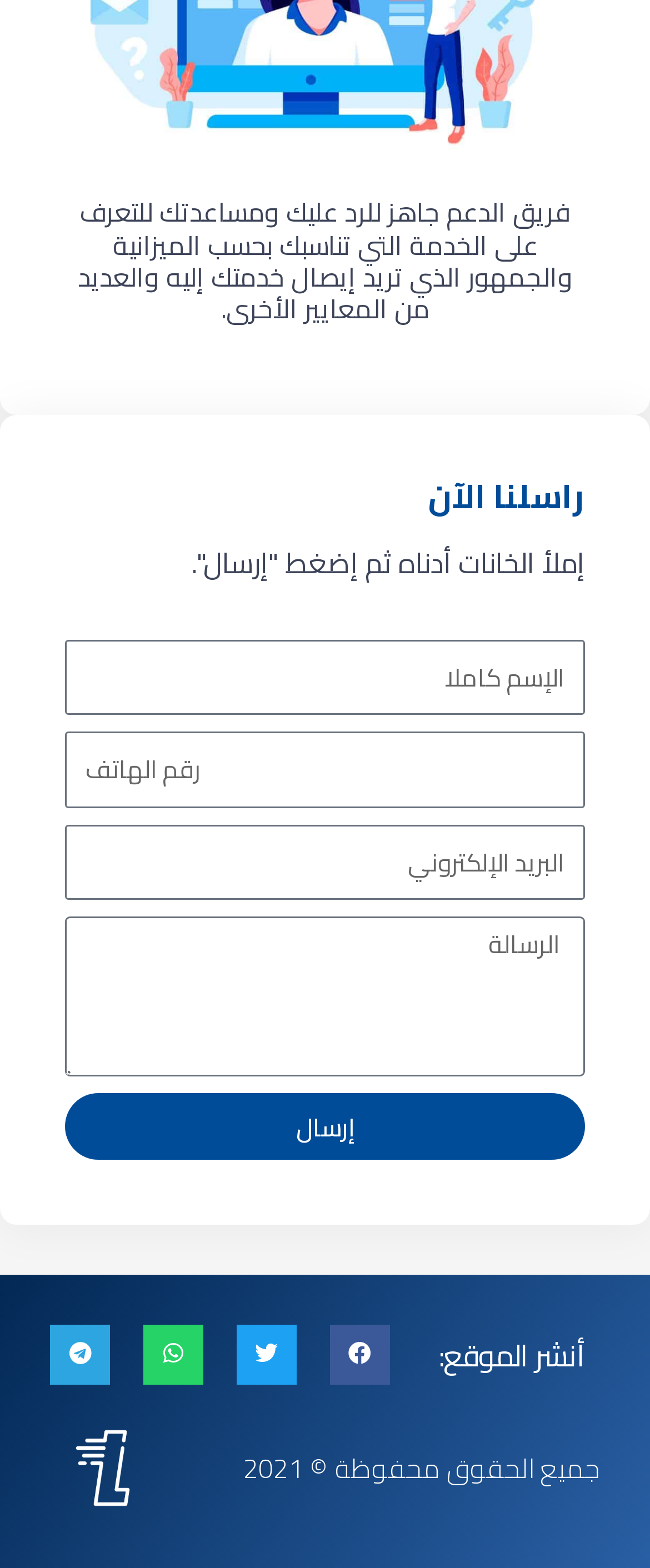Please identify the bounding box coordinates of the clickable area that will allow you to execute the instruction: "Enter your full name".

[0.1, 0.408, 0.9, 0.456]